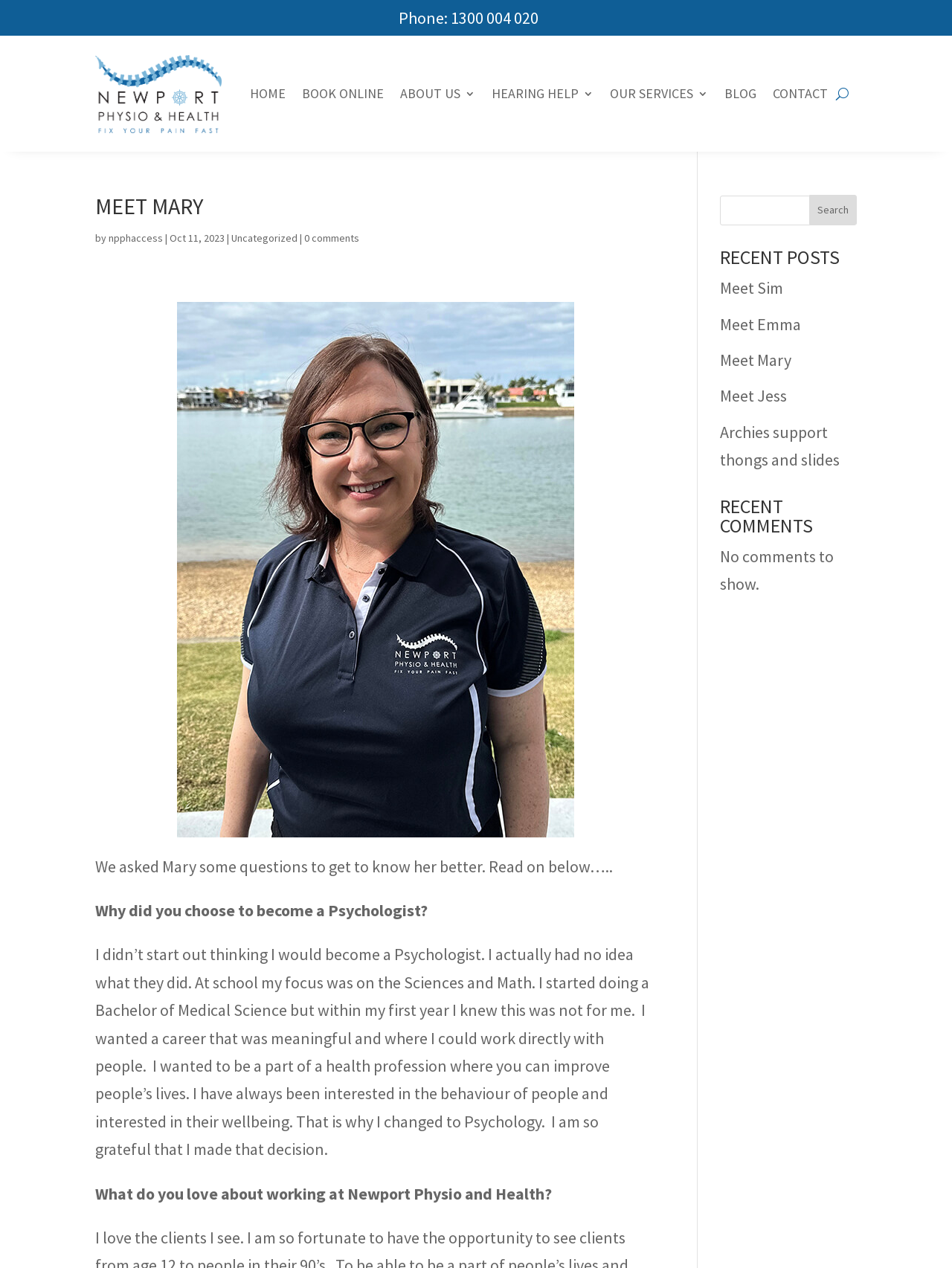Can you determine the bounding box coordinates of the area that needs to be clicked to fulfill the following instruction: "Click the 'HOME' link"?

[0.262, 0.043, 0.3, 0.105]